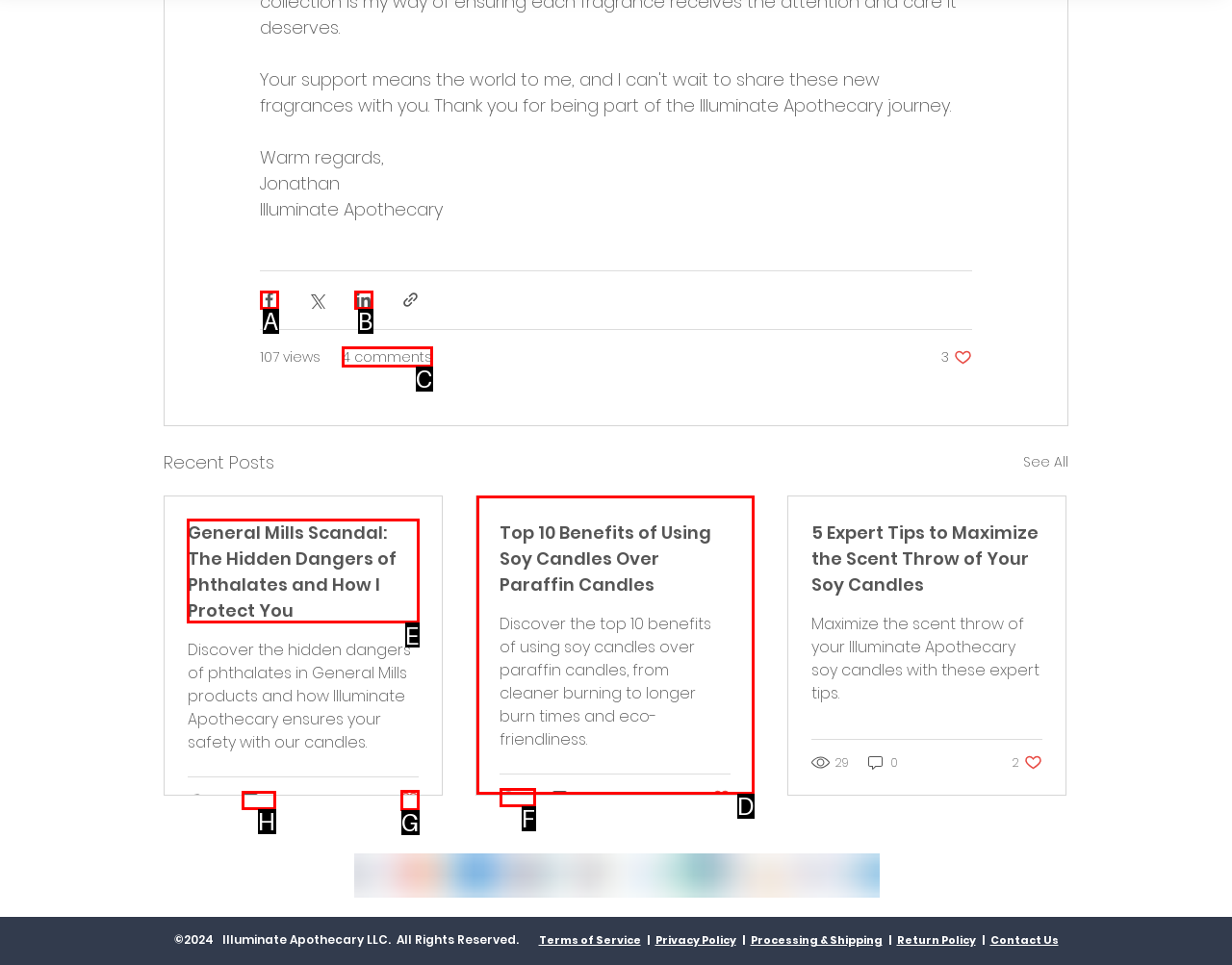Which lettered option should be clicked to achieve the task: Read the article about General Mills Scandal? Choose from the given choices.

E